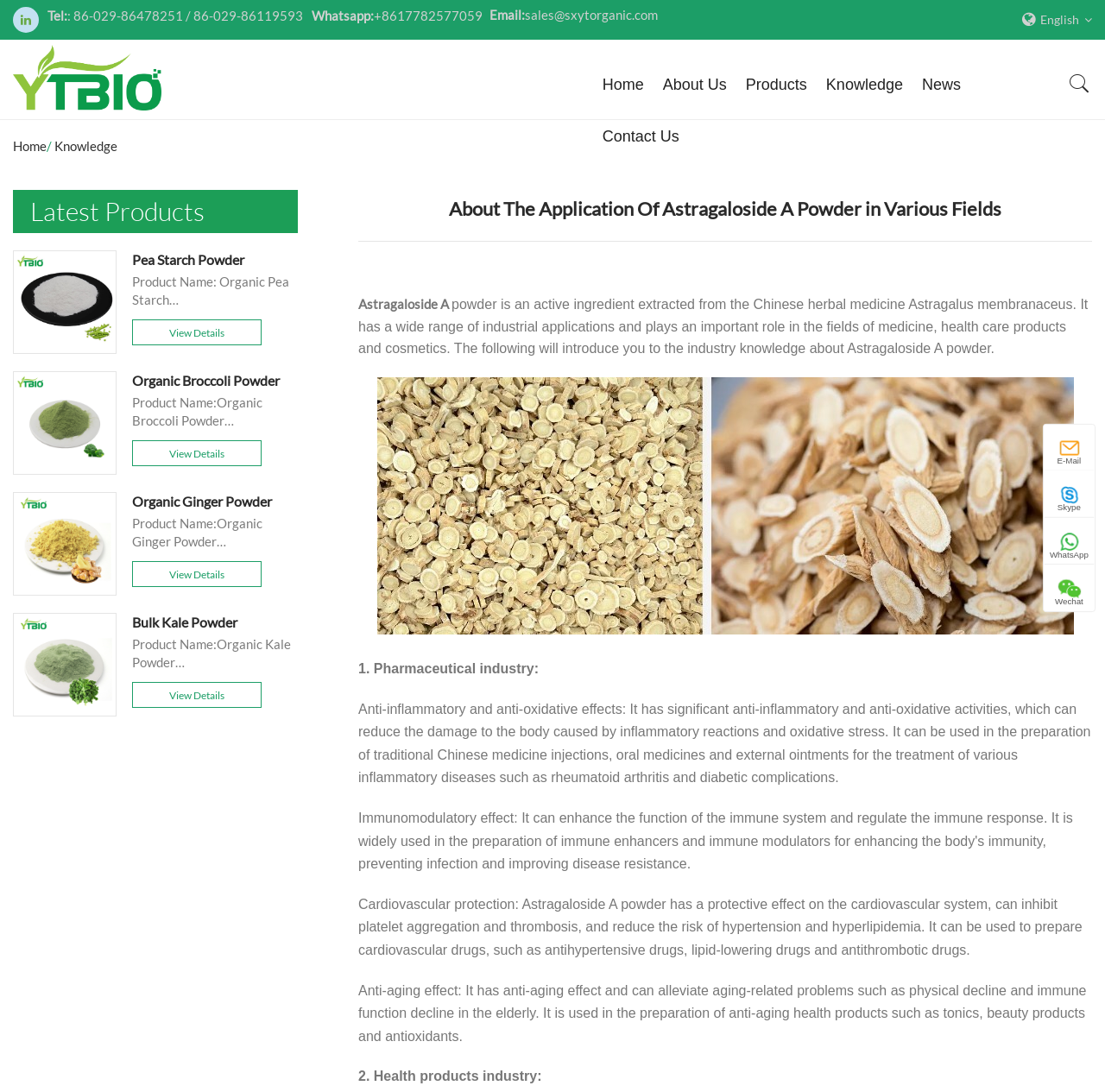What is the phone number for sales?
Use the screenshot to answer the question with a single word or phrase.

86-029-86478251 / 86-029-86119593